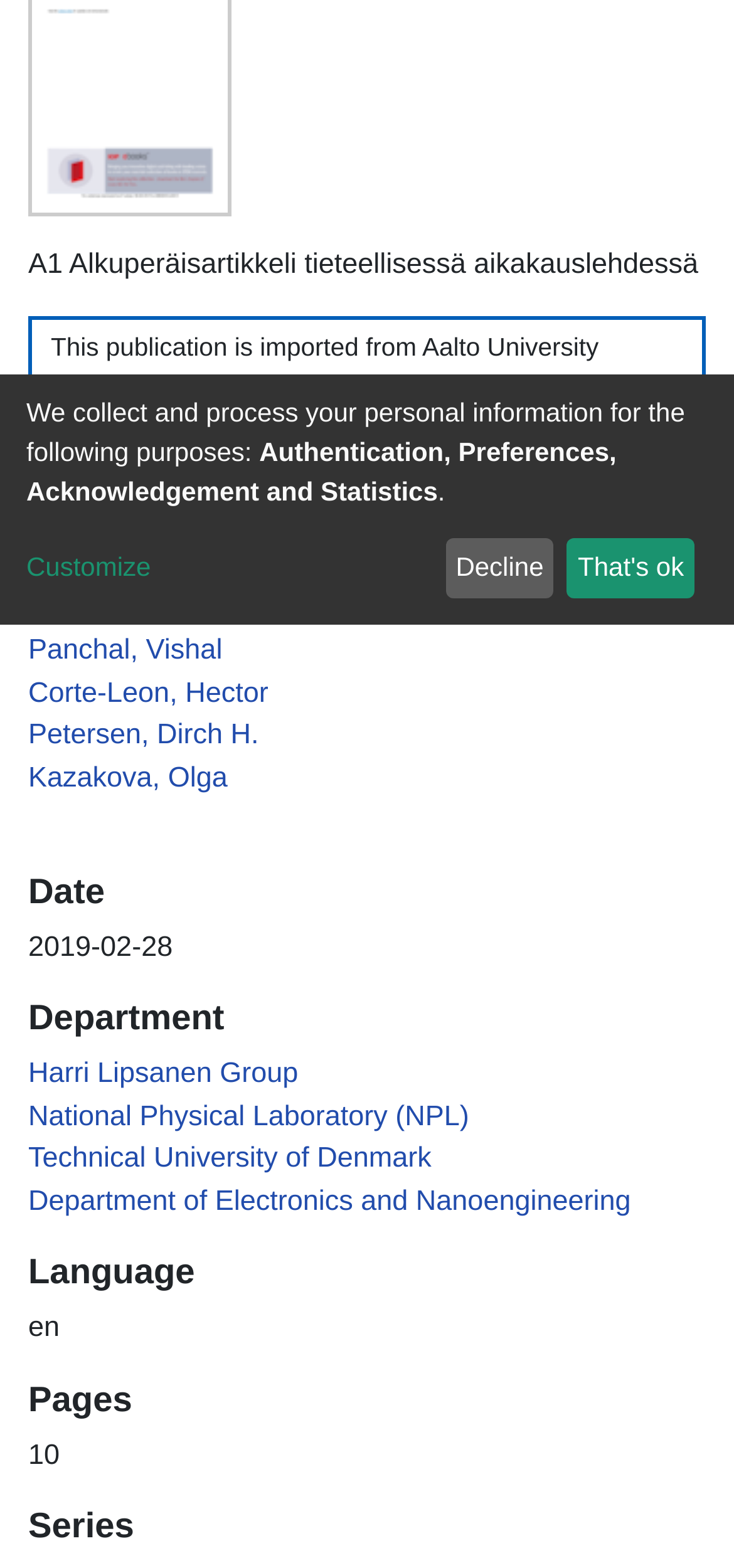Determine the bounding box coordinates for the HTML element mentioned in the following description: "Home". The coordinates should be a list of four floats ranging from 0 to 1, represented as [left, top, right, bottom].

None